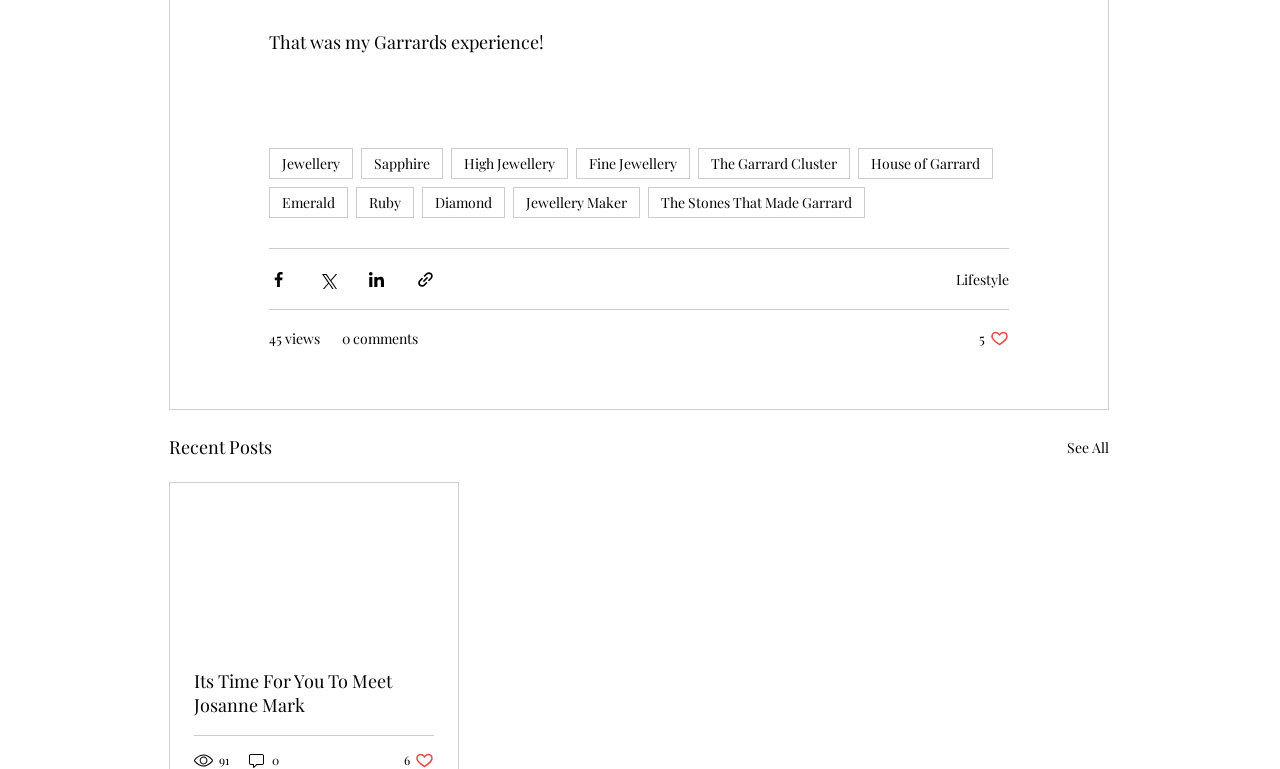How many comments are there on the post?
Using the visual information, answer the question in a single word or phrase.

0